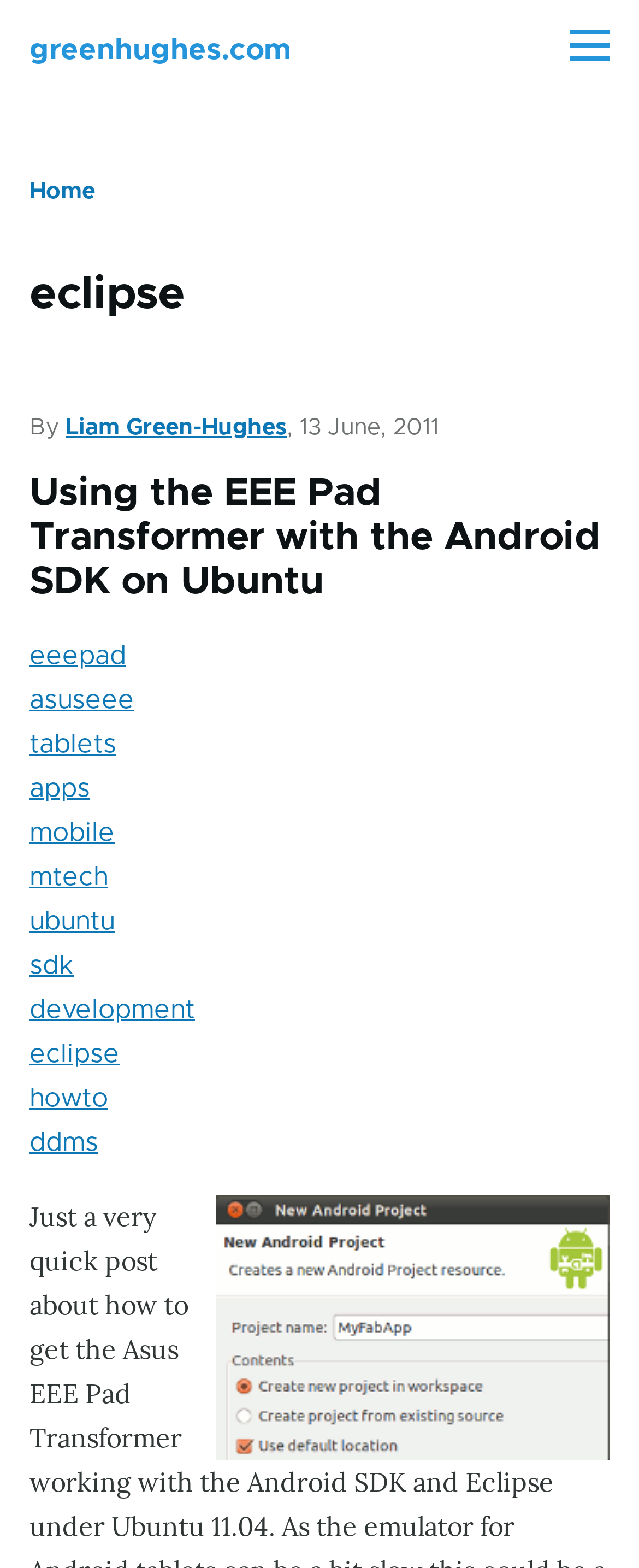Answer succinctly with a single word or phrase:
What is the description of the image on the webpage?

New Android project wizard on Eclipse